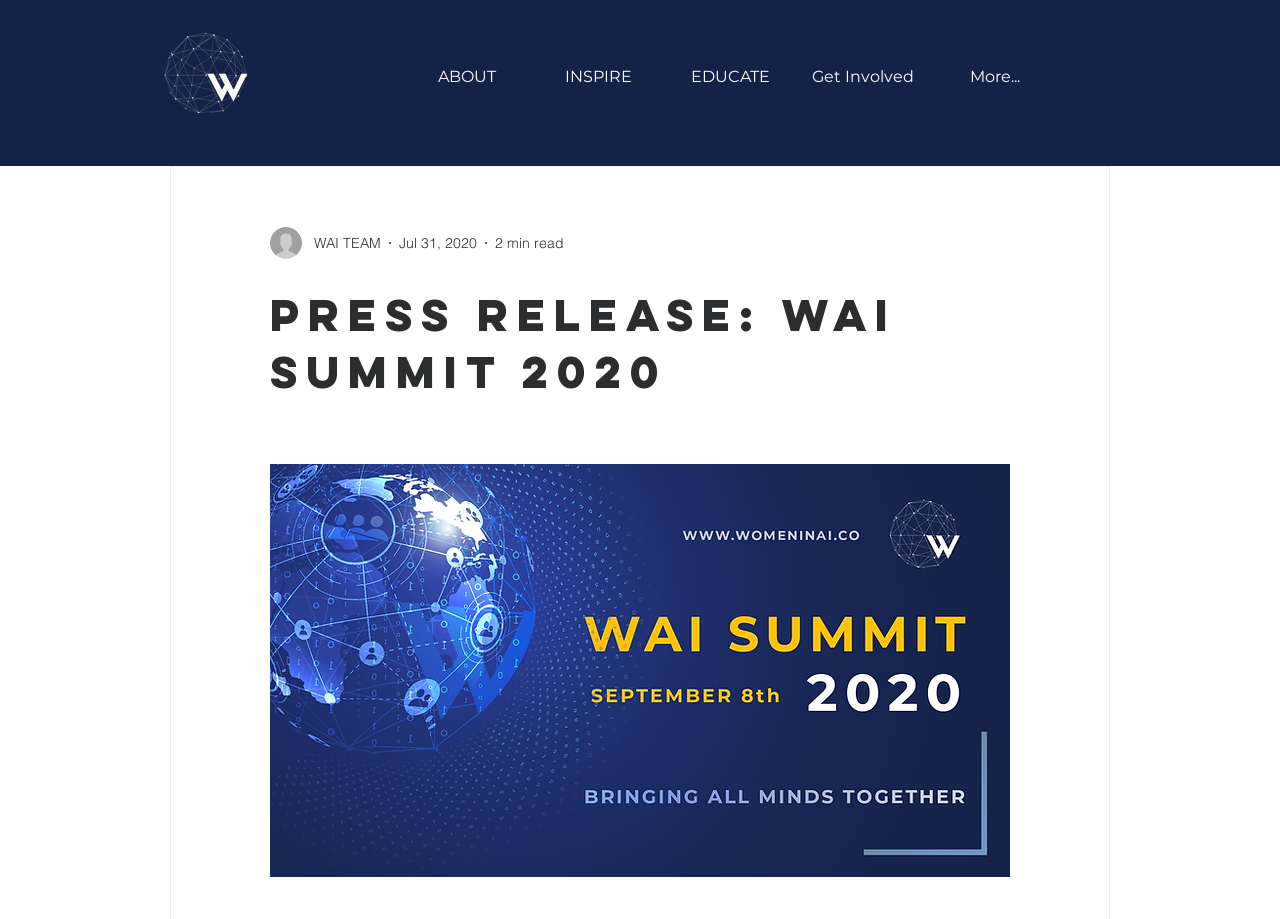Provide the bounding box coordinates of the HTML element described by the text: "All Posts". The coordinates should be in the format [left, top, right, bottom] with values between 0 and 1.

[0.133, 0.105, 0.185, 0.126]